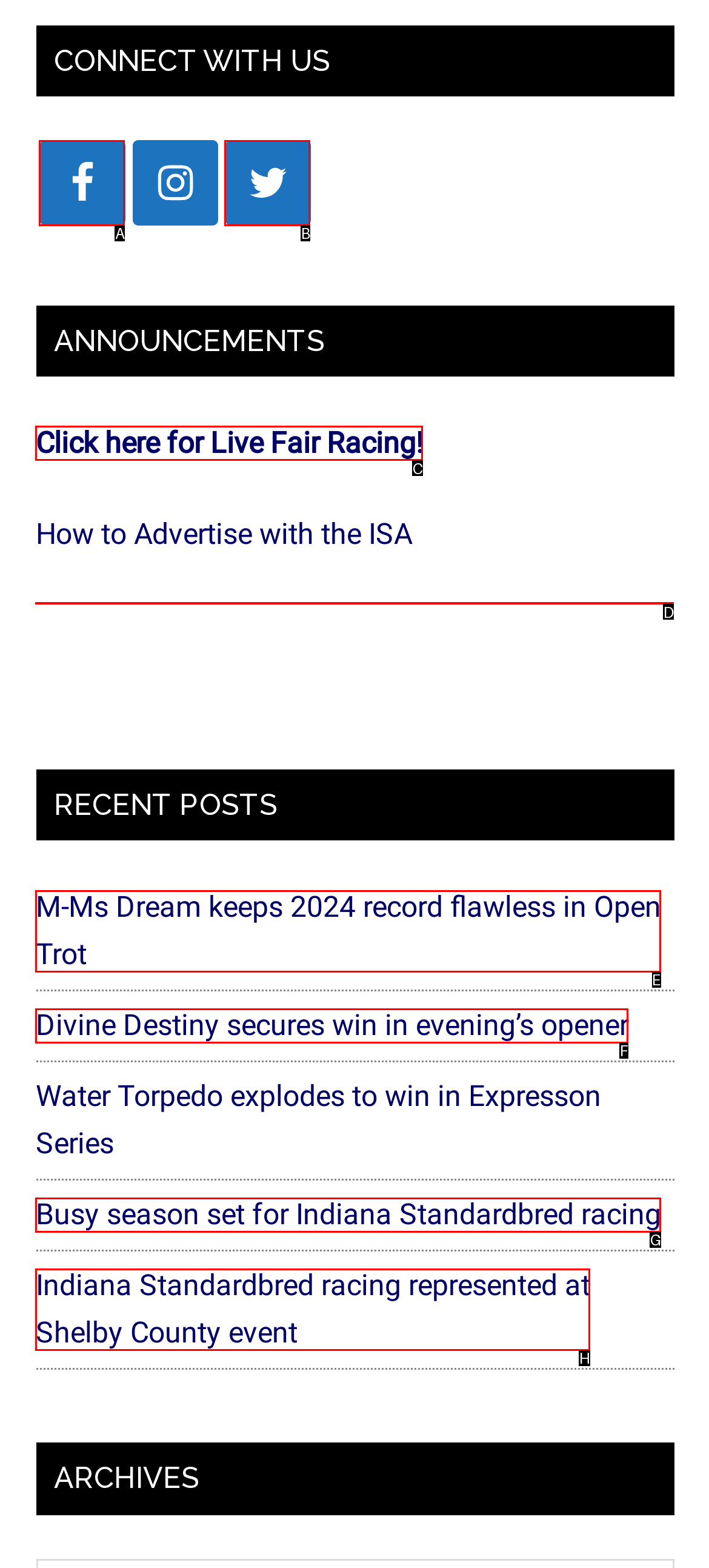Tell me which one HTML element you should click to complete the following task: View recent post about M-Ms Dream
Answer with the option's letter from the given choices directly.

E